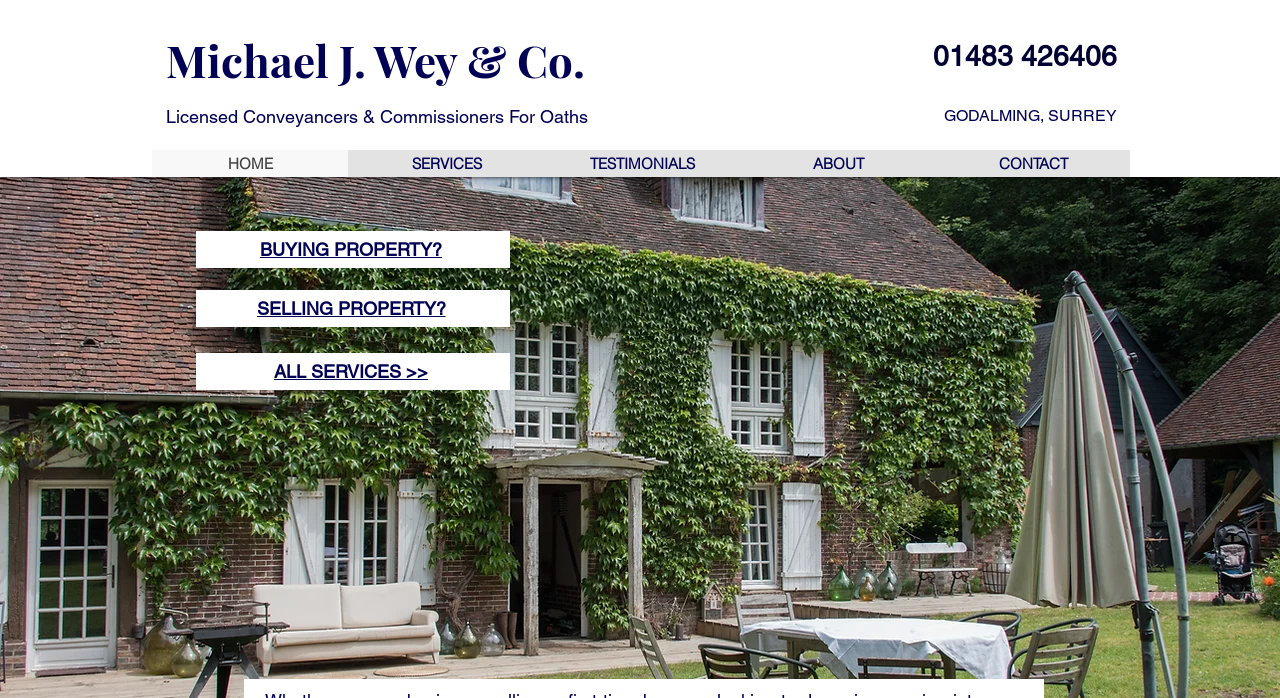What is the purpose of the 'ALL SERVICES >>' link?
Please describe in detail the information shown in the image to answer the question.

The link 'ALL SERVICES >>' is likely to direct users to a page that lists all the services provided by Michael J. Wey & Co., which includes conveyancing matters relating to residential property in England and Wales.